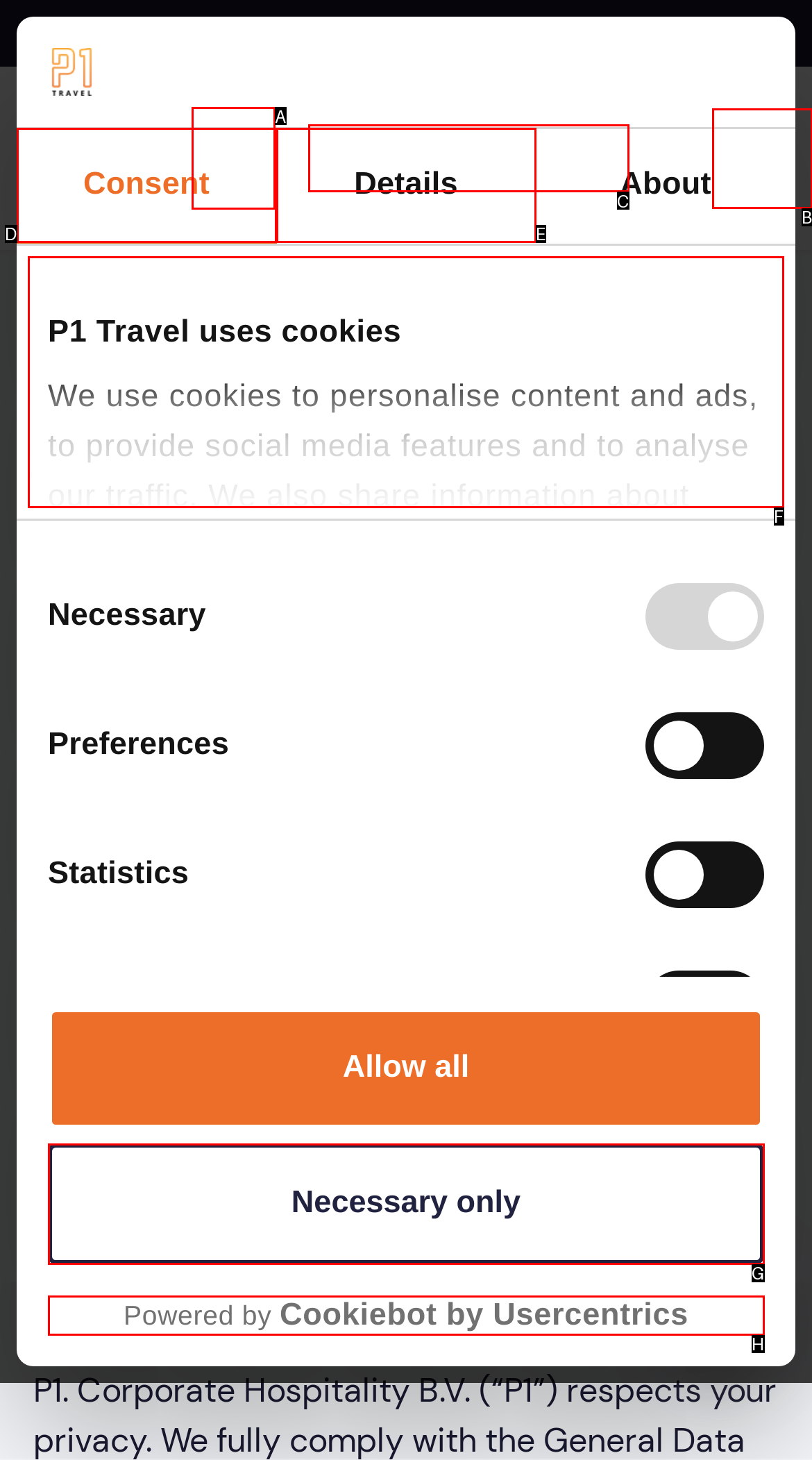Find the option that matches this description: aria-label="Find the event for you!"
Provide the corresponding letter directly.

B